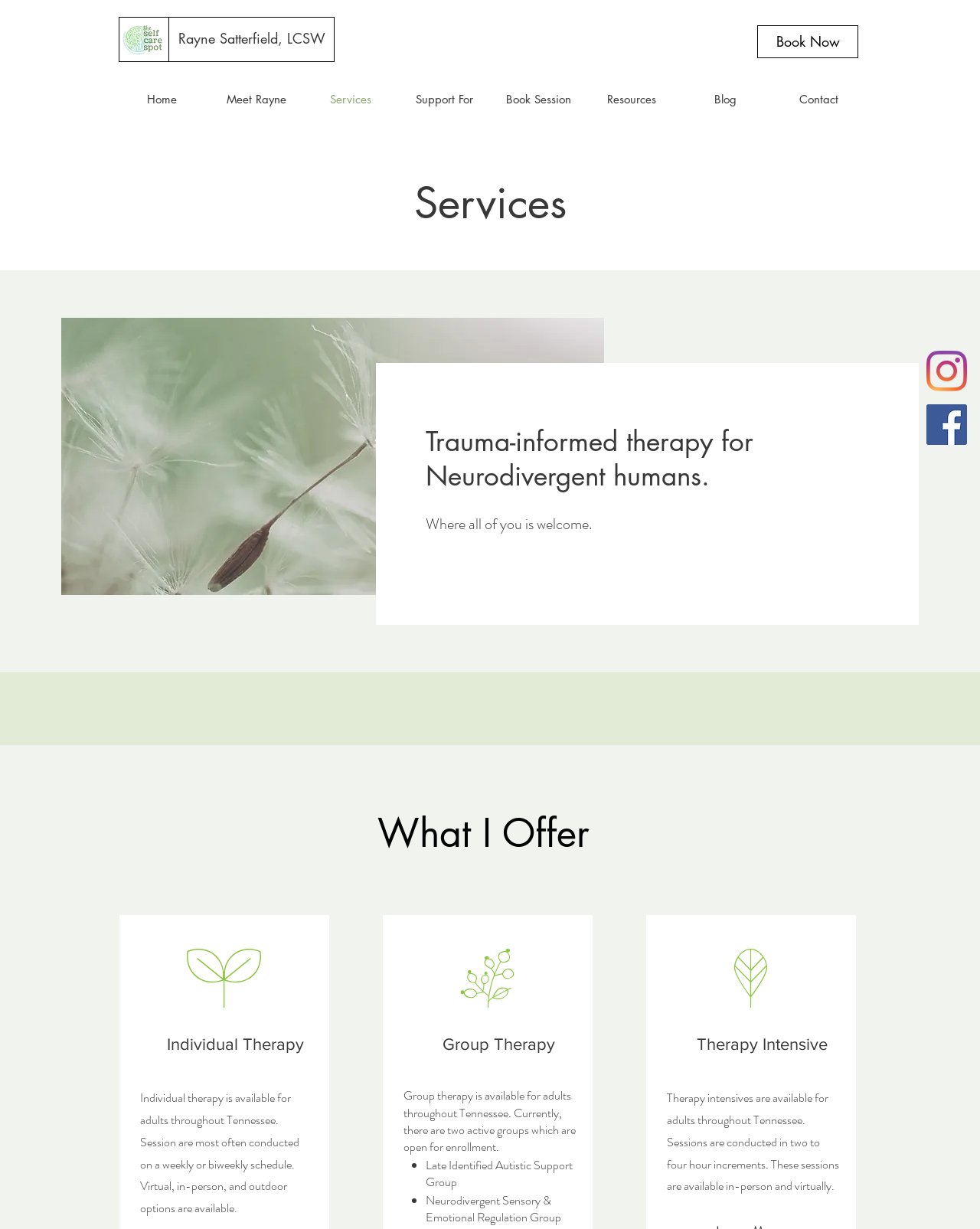What is the name of the support group for late identified autistic individuals?
Look at the image and construct a detailed response to the question.

I found the name of the support group by reading the static text element with the text 'Late Identified Autistic Support Group' which is located below the list marker element with the text '•'.